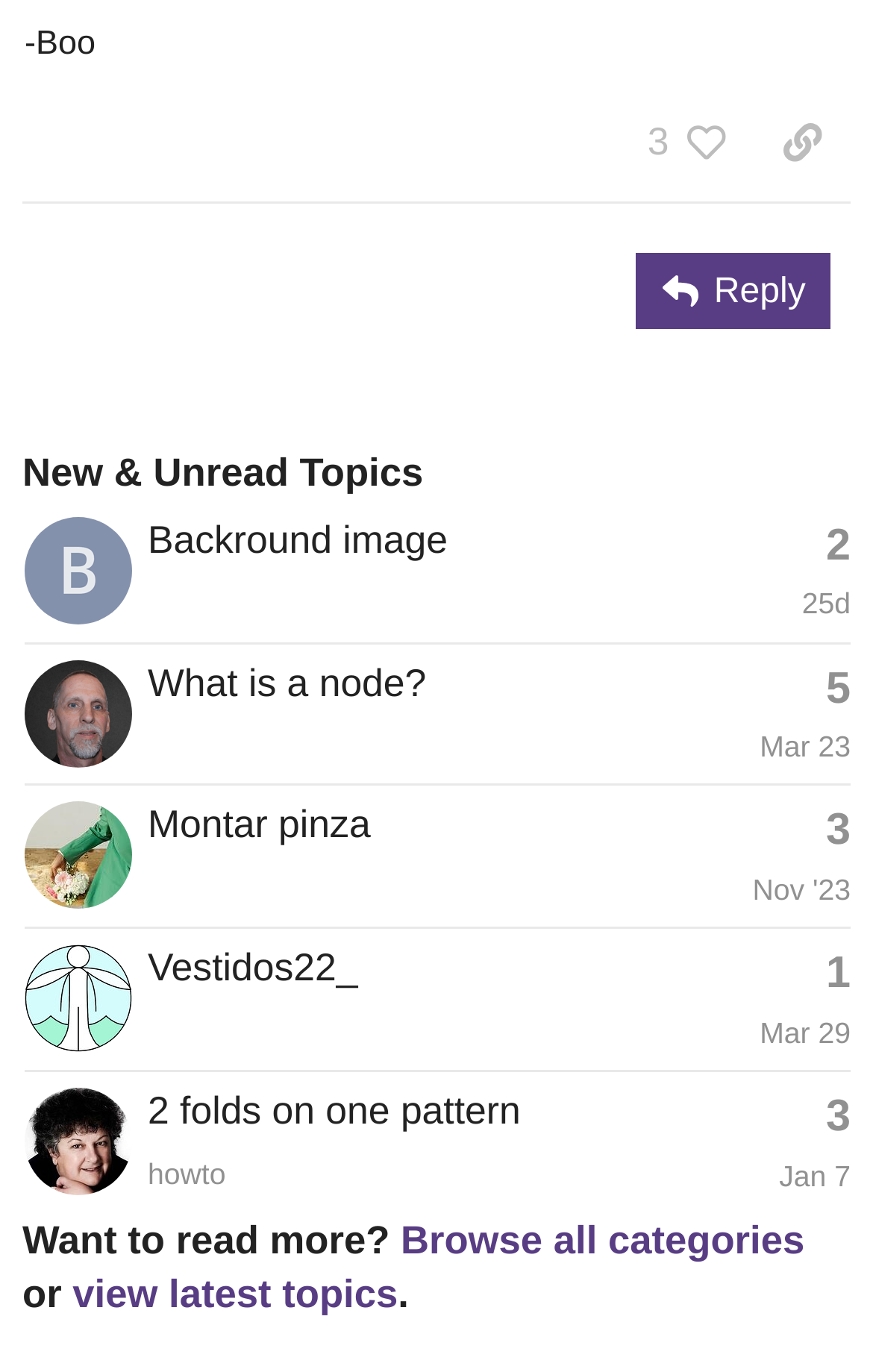Identify the coordinates of the bounding box for the element described below: "Mar 23". Return the coordinates as four float numbers between 0 and 1: [left, top, right, bottom].

[0.87, 0.53, 0.974, 0.555]